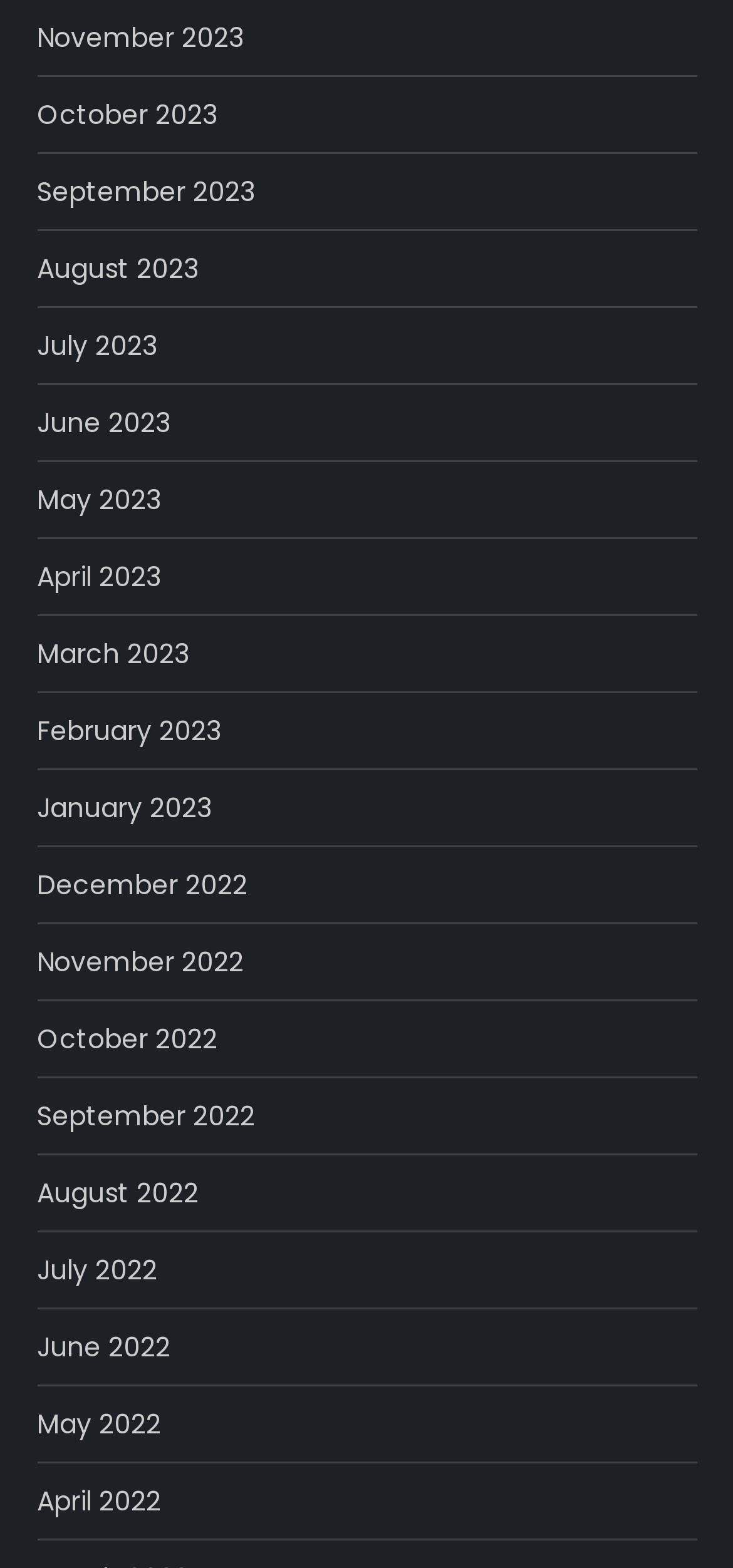Examine the screenshot and answer the question in as much detail as possible: What is the earliest month listed?

I determined the earliest month listed by examining the links on the webpage, which are arranged in a vertical list. The link with the smallest y1 coordinate is 'December 2022', indicating that it is the earliest month listed.